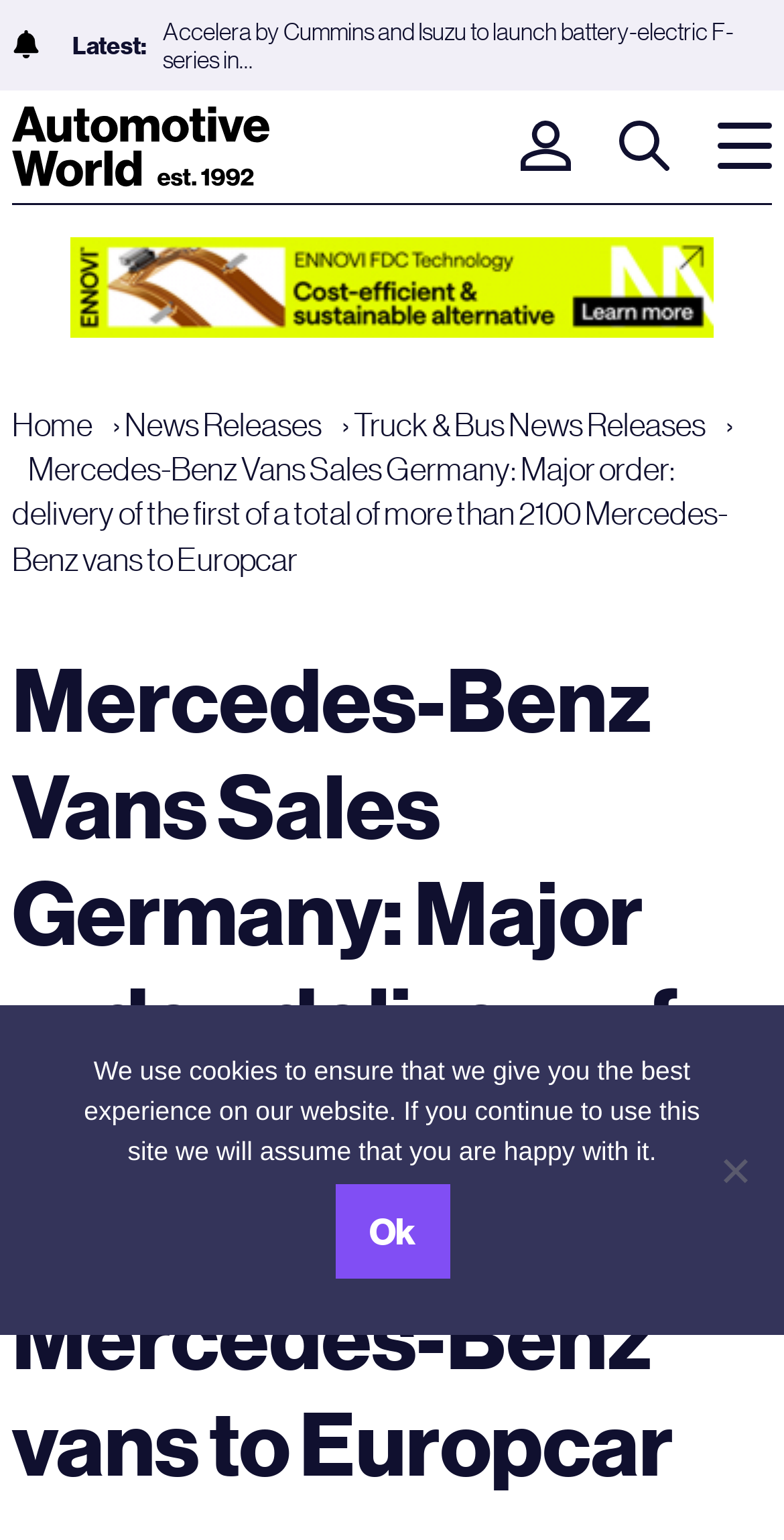Identify the coordinates of the bounding box for the element that must be clicked to accomplish the instruction: "Click the 'Isuzu invests US$30 million in Gatik to develop autonomous driving…' link".

[0.208, 0.008, 0.913, 0.049]